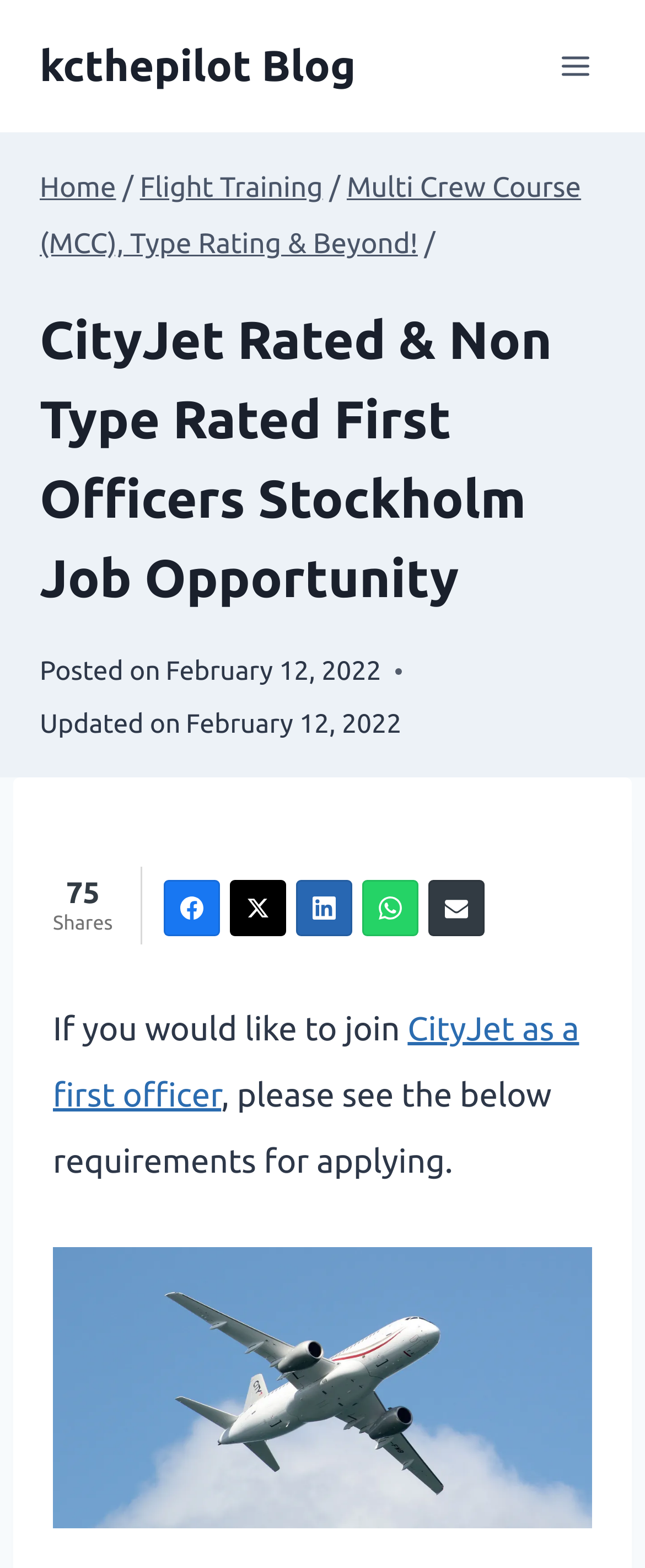Please identify the bounding box coordinates of the clickable area that will fulfill the following instruction: "Search for something". The coordinates should be in the format of four float numbers between 0 and 1, i.e., [left, top, right, bottom].

None